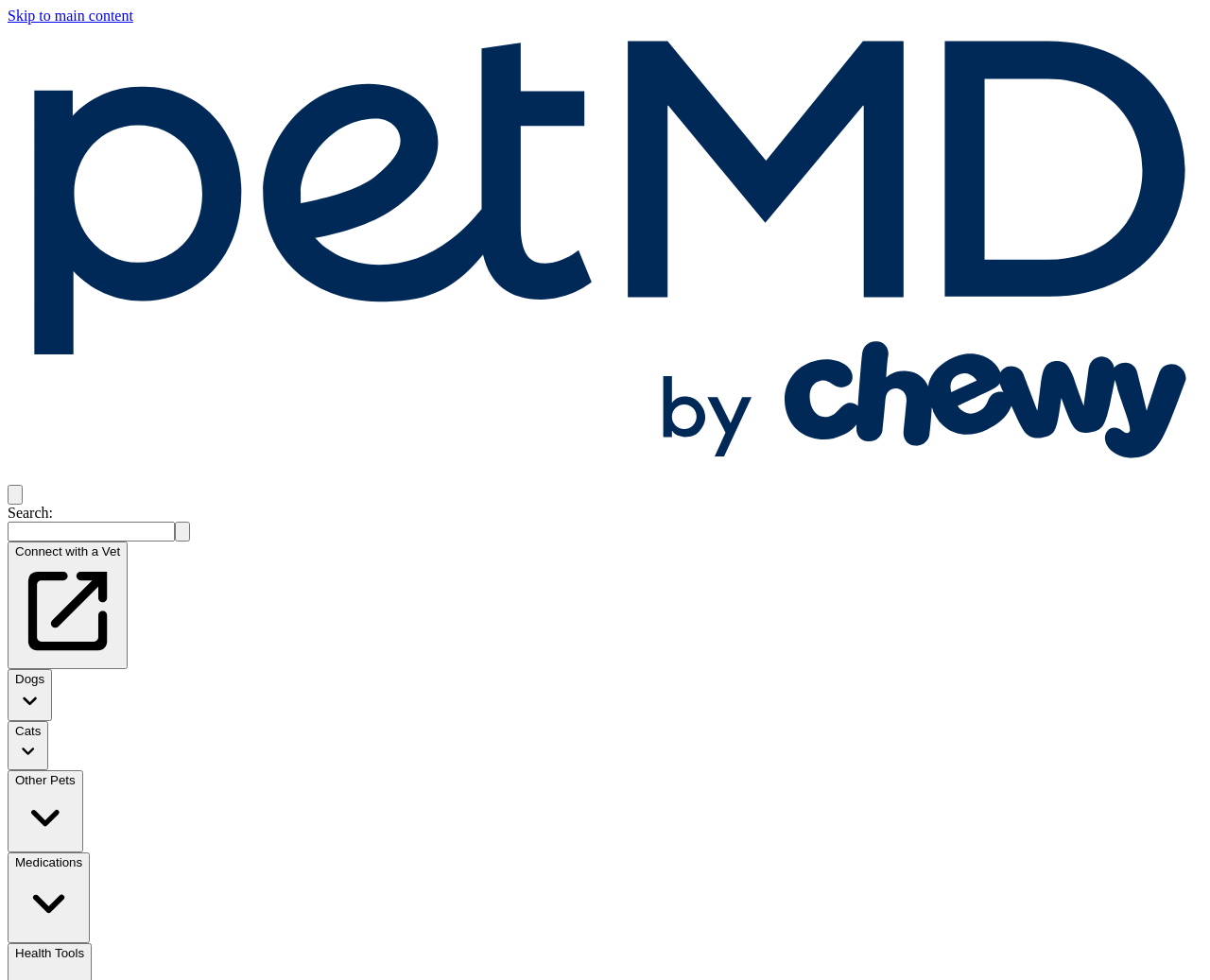Predict the bounding box of the UI element based on this description: "Dogs".

[0.006, 0.683, 0.043, 0.736]